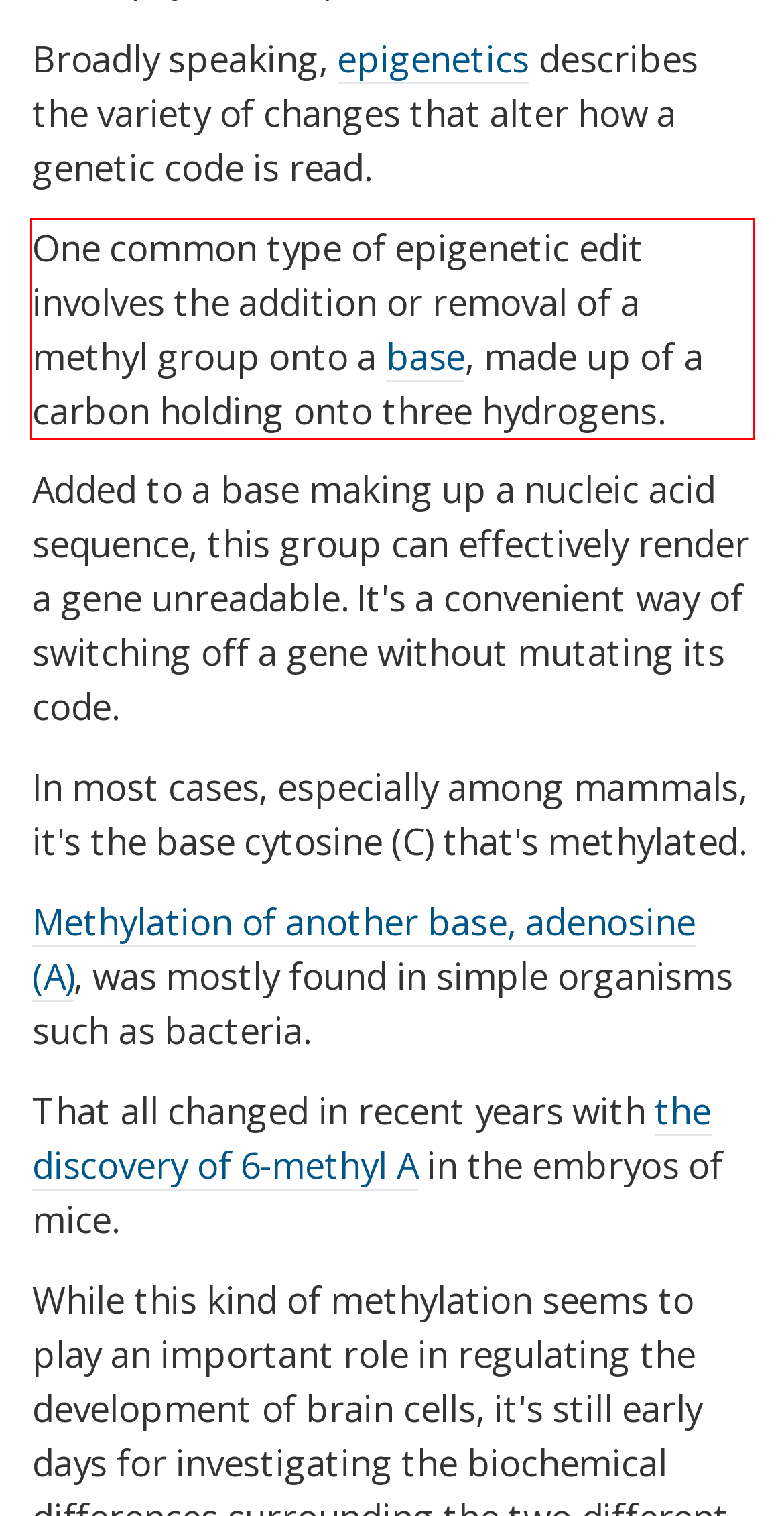There is a UI element on the webpage screenshot marked by a red bounding box. Extract and generate the text content from within this red box.

One common type of epigenetic edit involves the addition or removal of a methyl group onto a base, made up of a carbon holding onto three hydrogens.